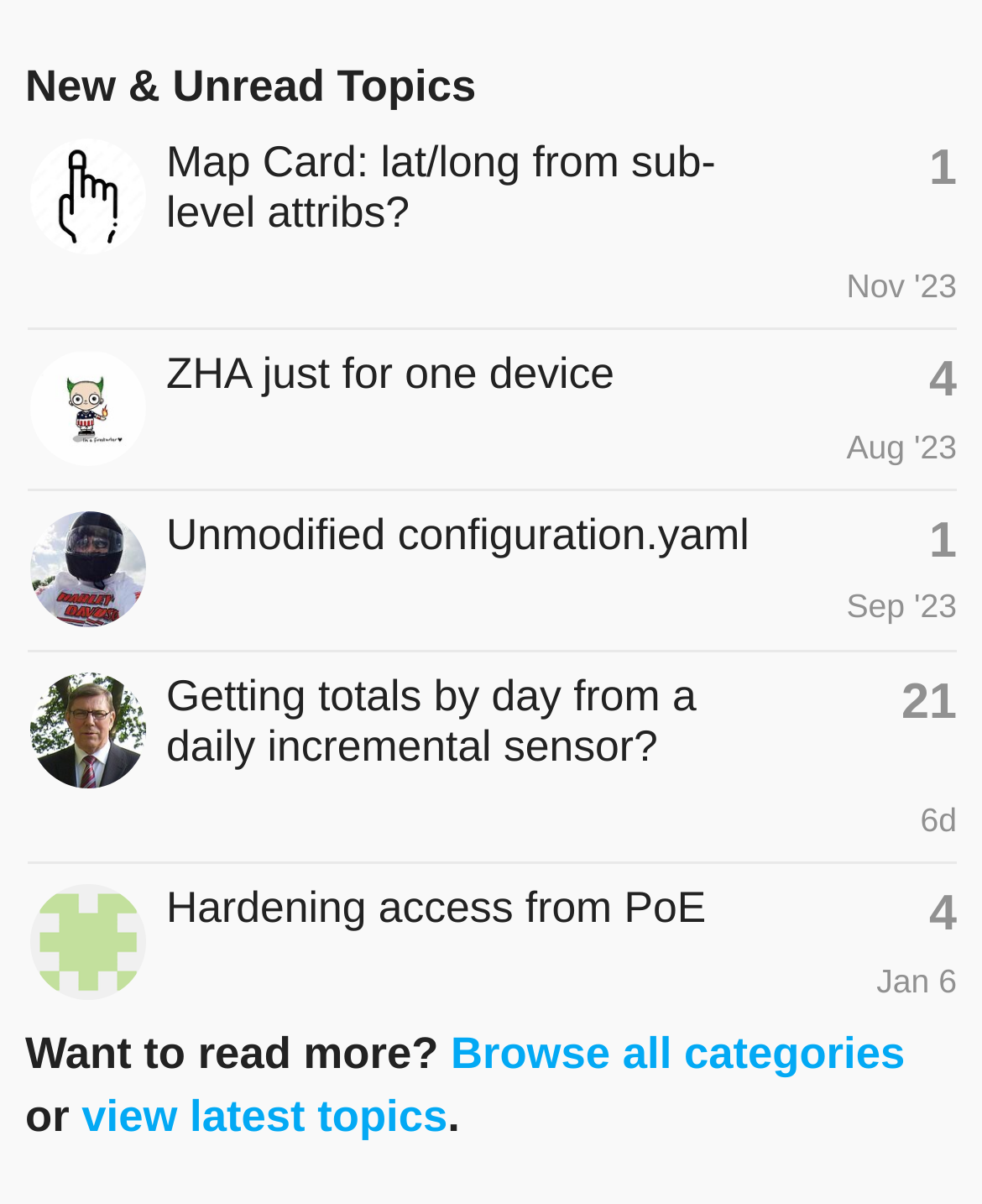Identify the bounding box coordinates of the clickable region to carry out the given instruction: "Browse all categories".

[0.459, 0.854, 0.922, 0.895]